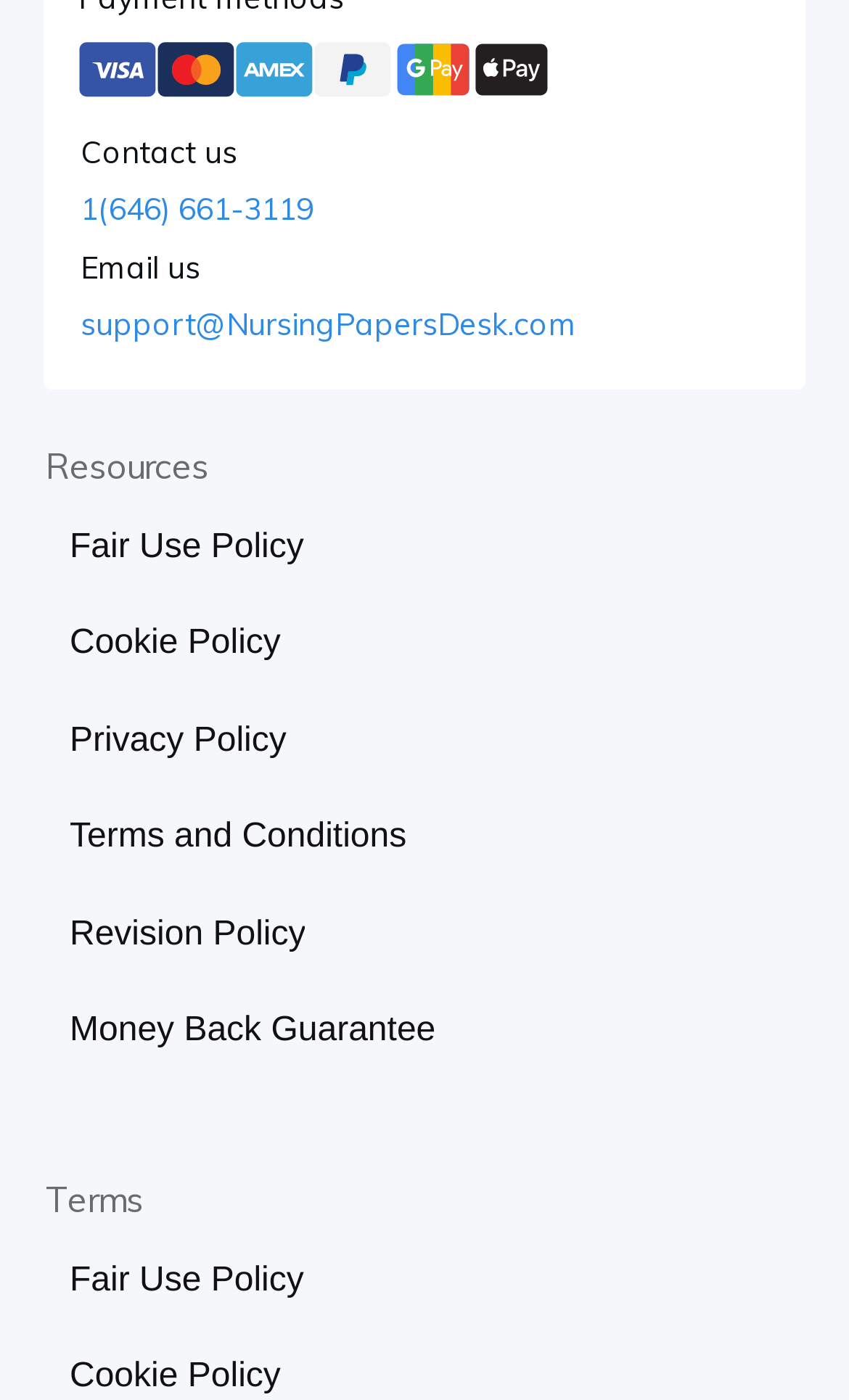Please determine the bounding box coordinates of the area that needs to be clicked to complete this task: 'Check the Terms and Conditions'. The coordinates must be four float numbers between 0 and 1, formatted as [left, top, right, bottom].

[0.082, 0.582, 0.479, 0.617]